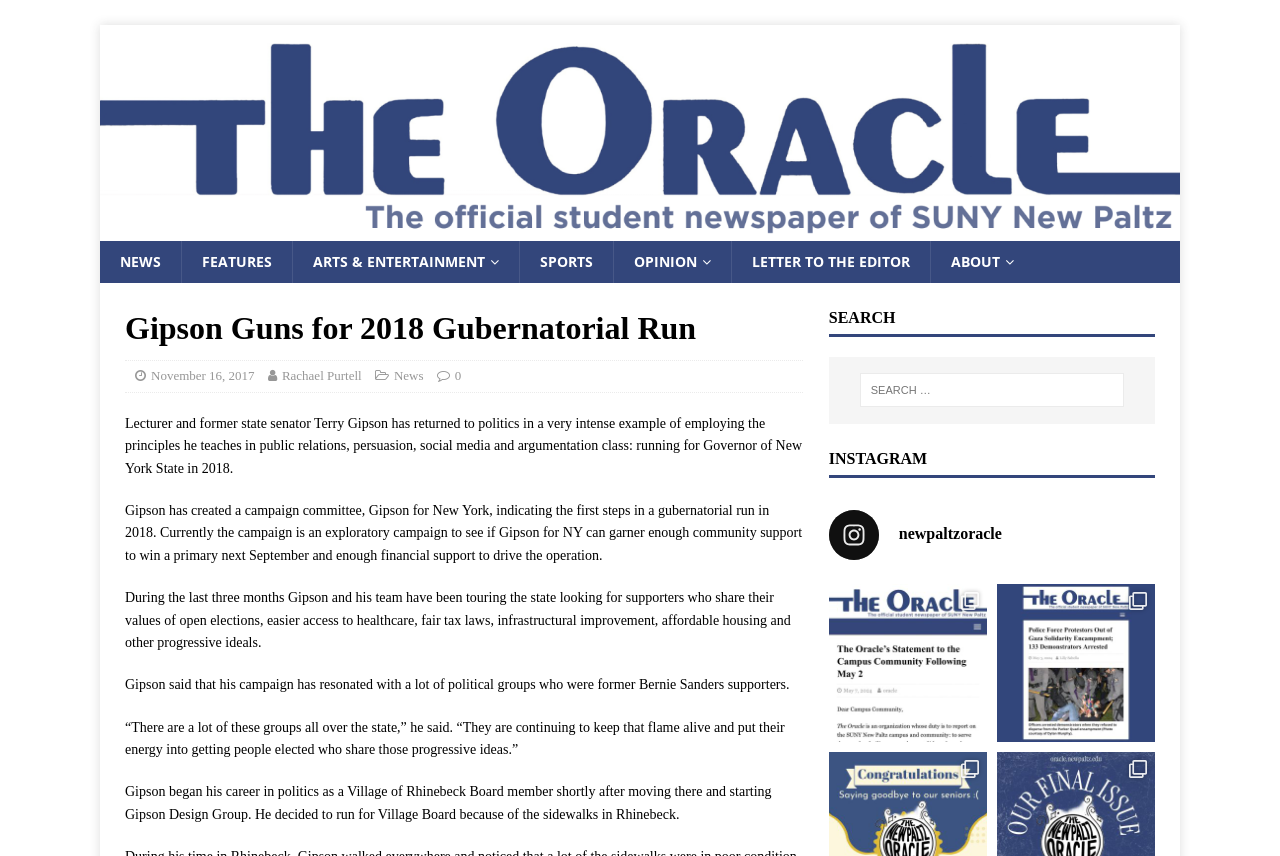What is the topic of the main article?
Please answer the question as detailed as possible based on the image.

I determined the answer by reading the main article's heading, which says 'Gipson Guns for 2018 Gubernatorial Run'. This suggests that the topic of the main article is Terry Gipson's gubernatorial run.